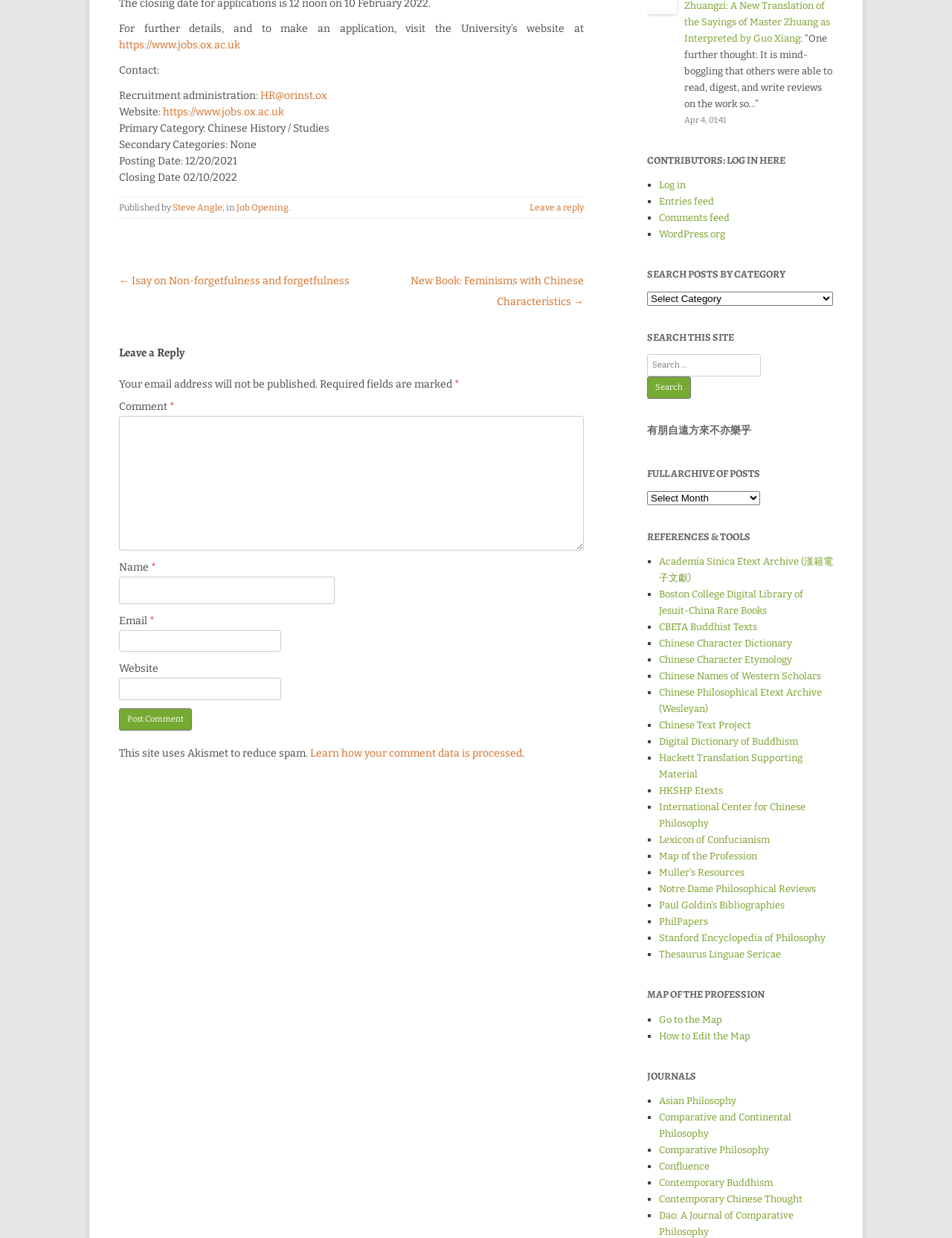What is the deadline to apply for this job?
Based on the image, answer the question with a single word or brief phrase.

02/10/2022